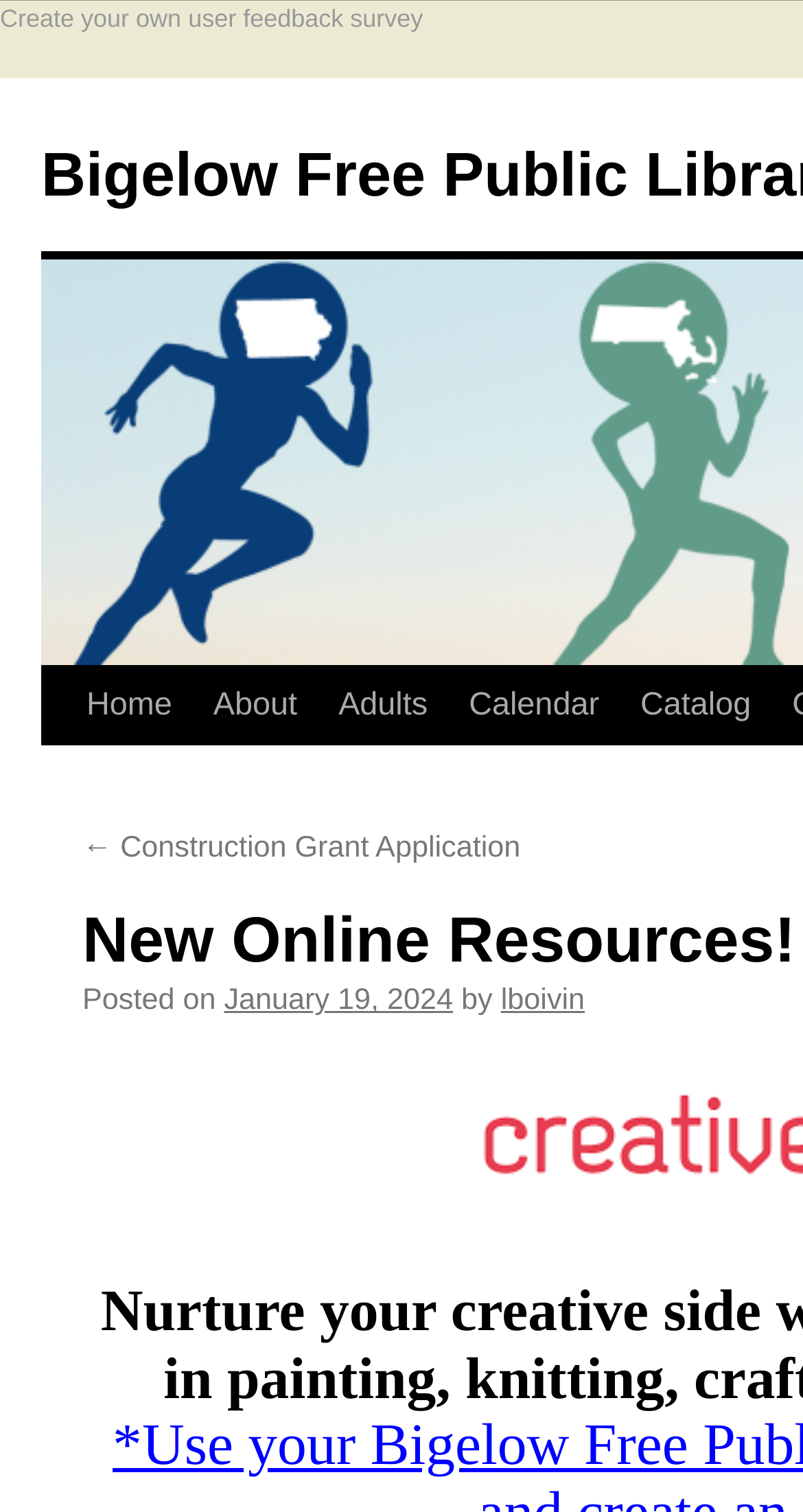Identify the bounding box coordinates for the region of the element that should be clicked to carry out the instruction: "Go to home page". The bounding box coordinates should be four float numbers between 0 and 1, i.e., [left, top, right, bottom].

[0.082, 0.441, 0.24, 0.493]